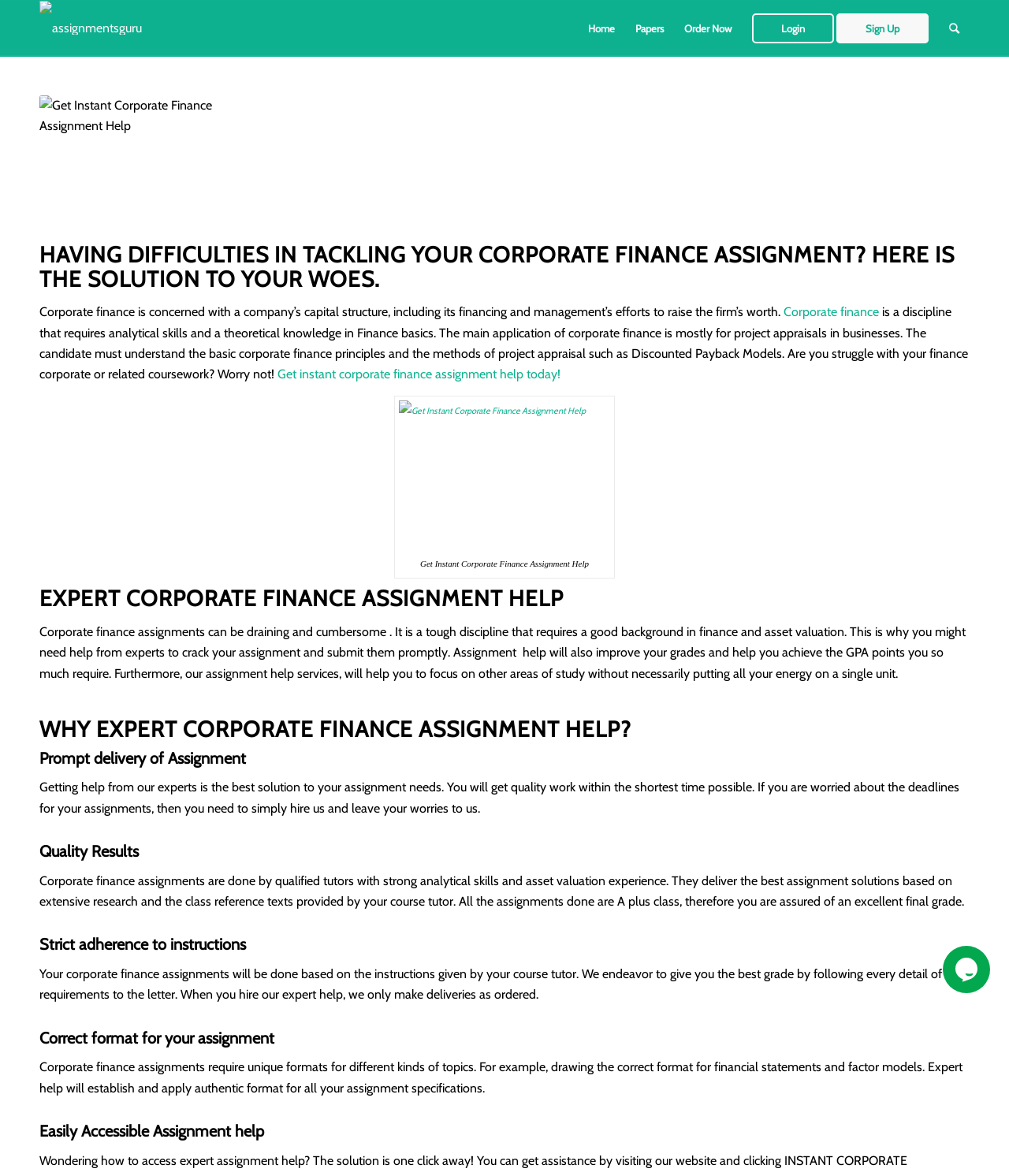From the details in the image, provide a thorough response to the question: What is the main topic of this webpage?

Based on the webpage content, it is clear that the main topic is corporate finance assignment help, as the webpage provides information and services related to corporate finance assignments, including expert help, prompt delivery, quality results, and adherence to instructions.